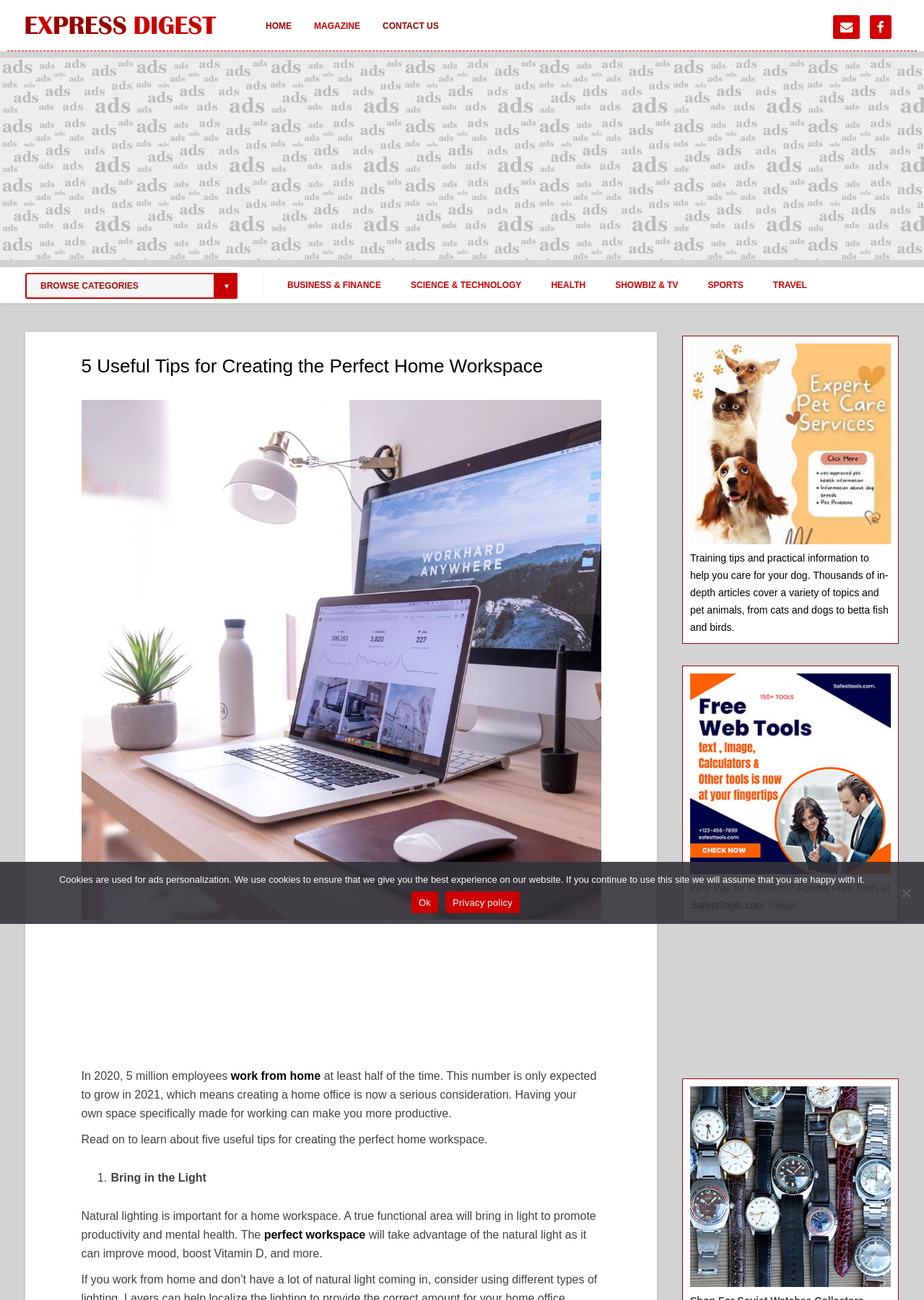Please specify the bounding box coordinates of the clickable region to carry out the following instruction: "Select BUSINESS & FINANCE". The coordinates should be four float numbers between 0 and 1, in the format [left, top, right, bottom].

[0.305, 0.213, 0.419, 0.228]